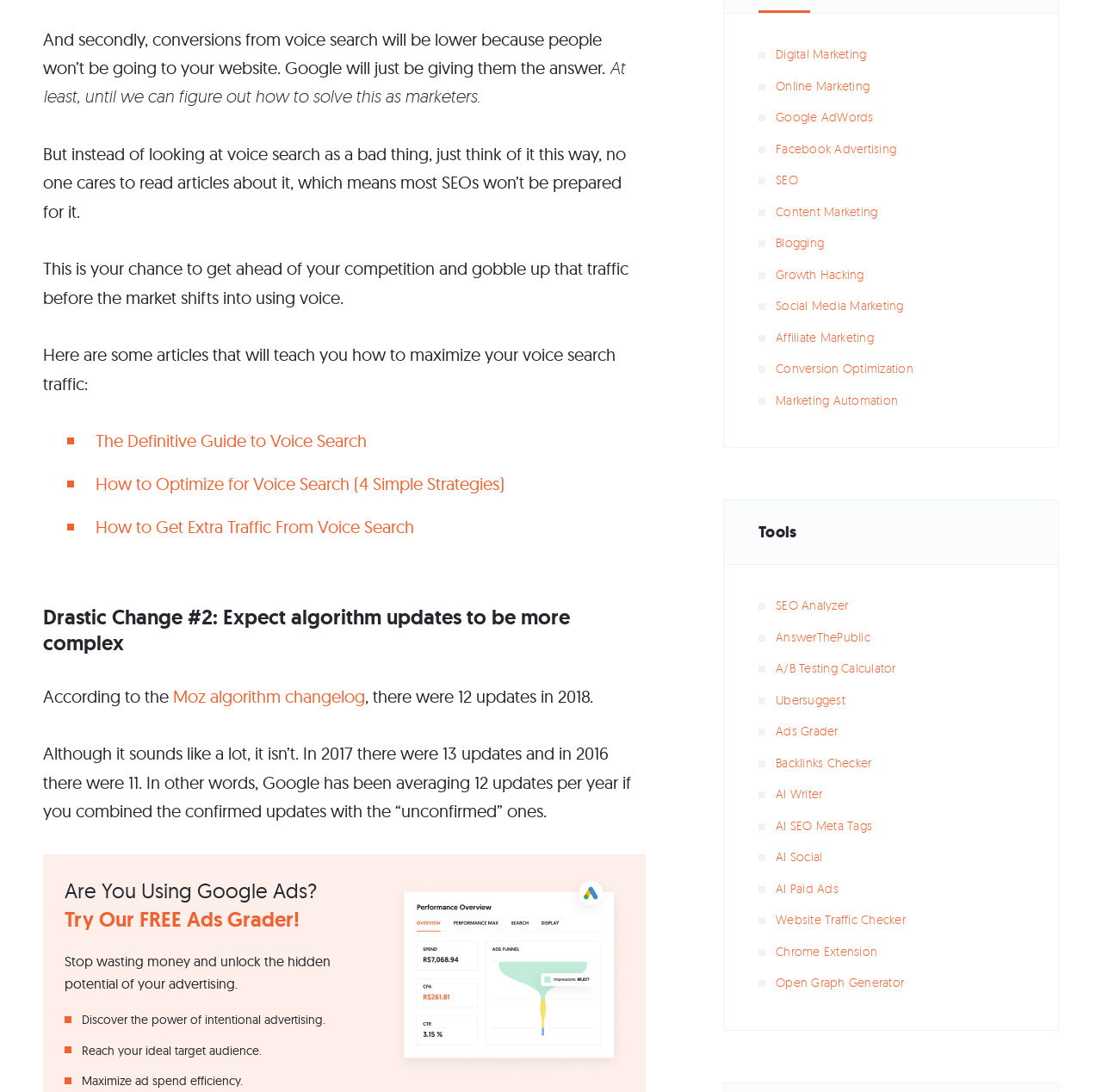Utilize the information from the image to answer the question in detail:
What type of marketing is mentioned as a way to reach an ideal target audience?

The text mentions that intentional advertising can help reach an ideal target audience, implying that this type of marketing is focused on targeting specific groups or demographics.